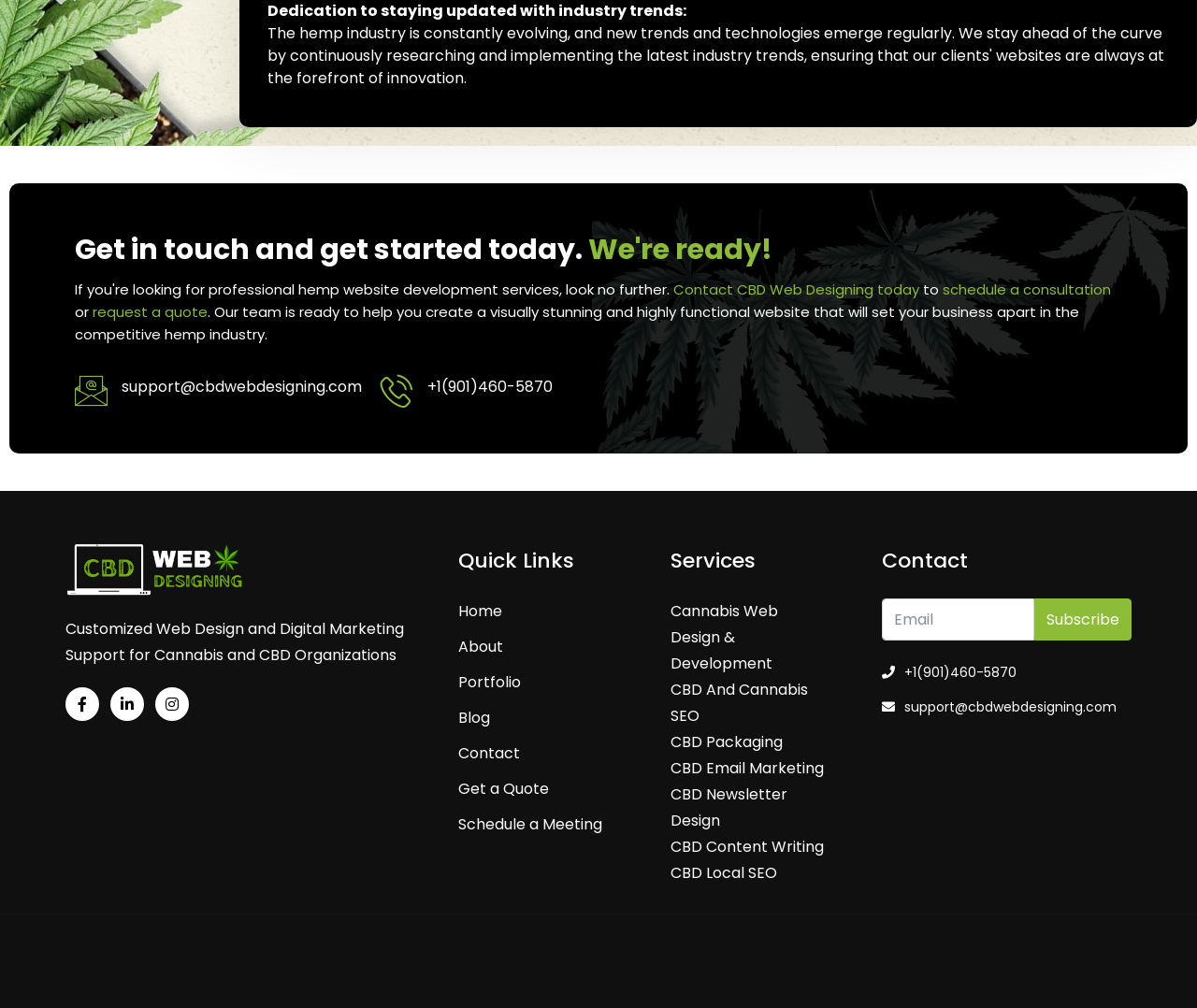What is the purpose of the subscription form?
Provide a concise answer using a single word or phrase based on the image.

To subscribe to the newsletter